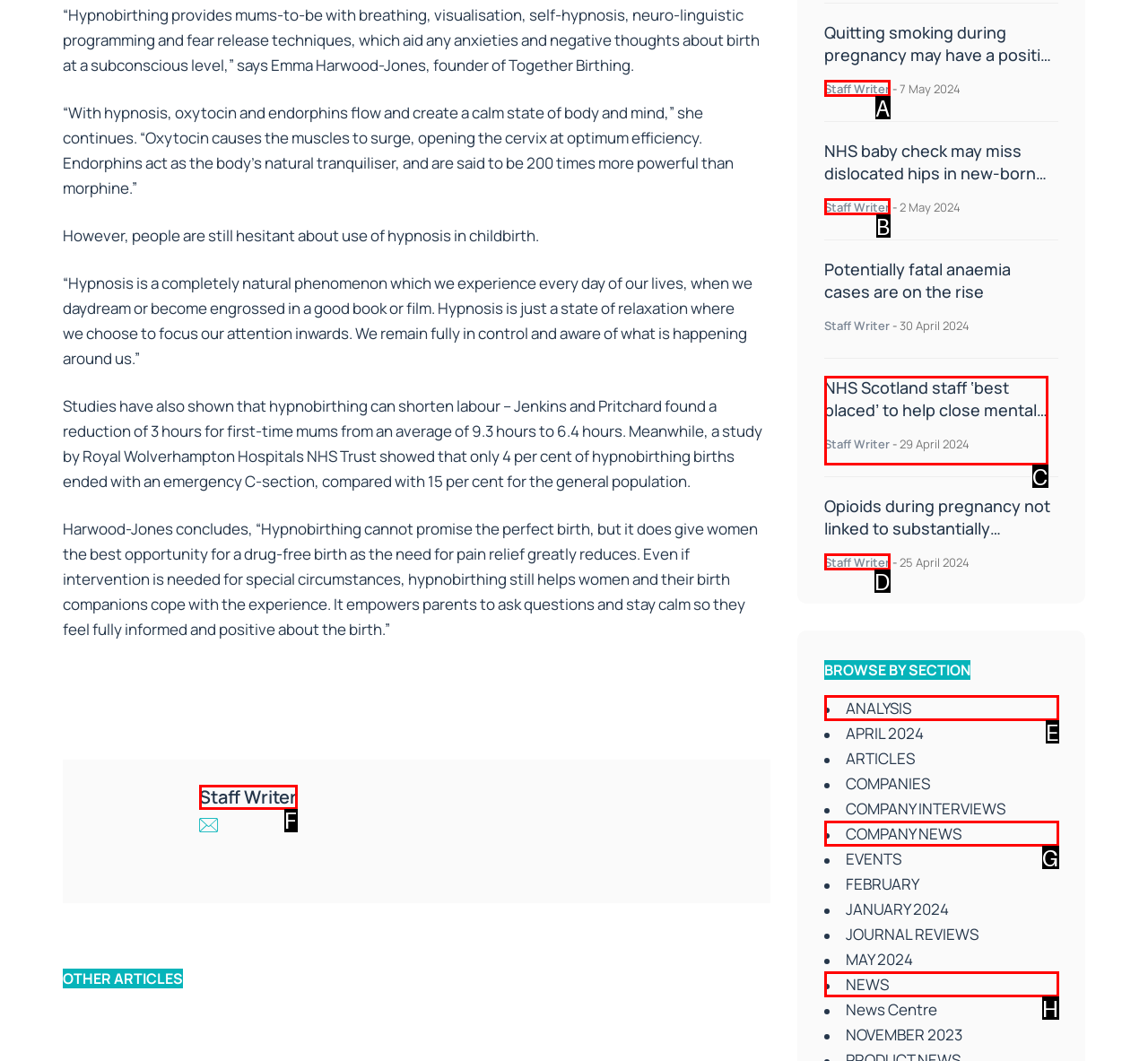Choose the HTML element that aligns with the description: Staff Writer. Indicate your choice by stating the letter.

B